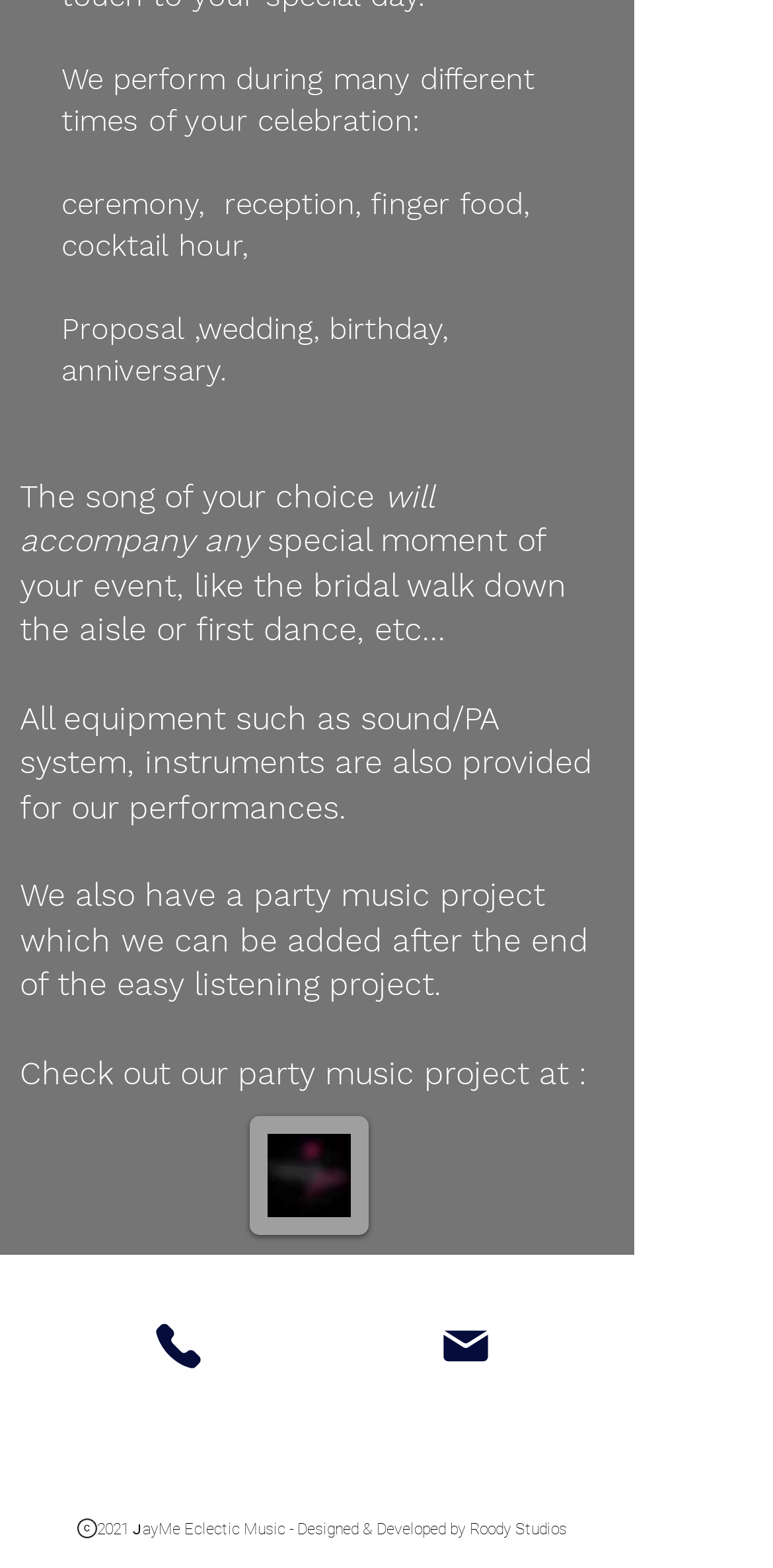What social media platforms is the website on?
Please provide a single word or phrase in response based on the screenshot.

Multiple